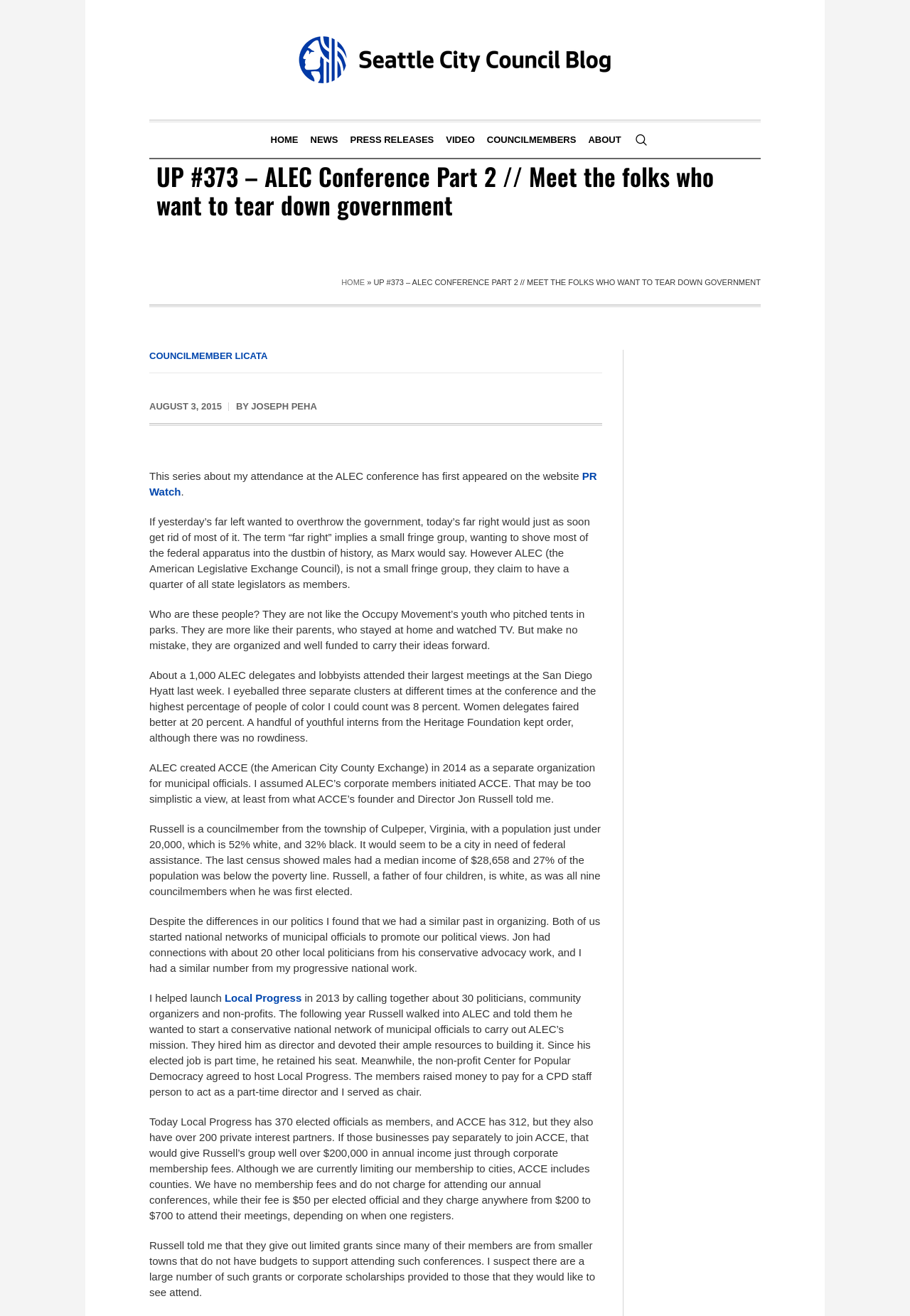Select the bounding box coordinates of the element I need to click to carry out the following instruction: "Click the COUNCILMEMBER LICATA link".

[0.164, 0.266, 0.294, 0.274]